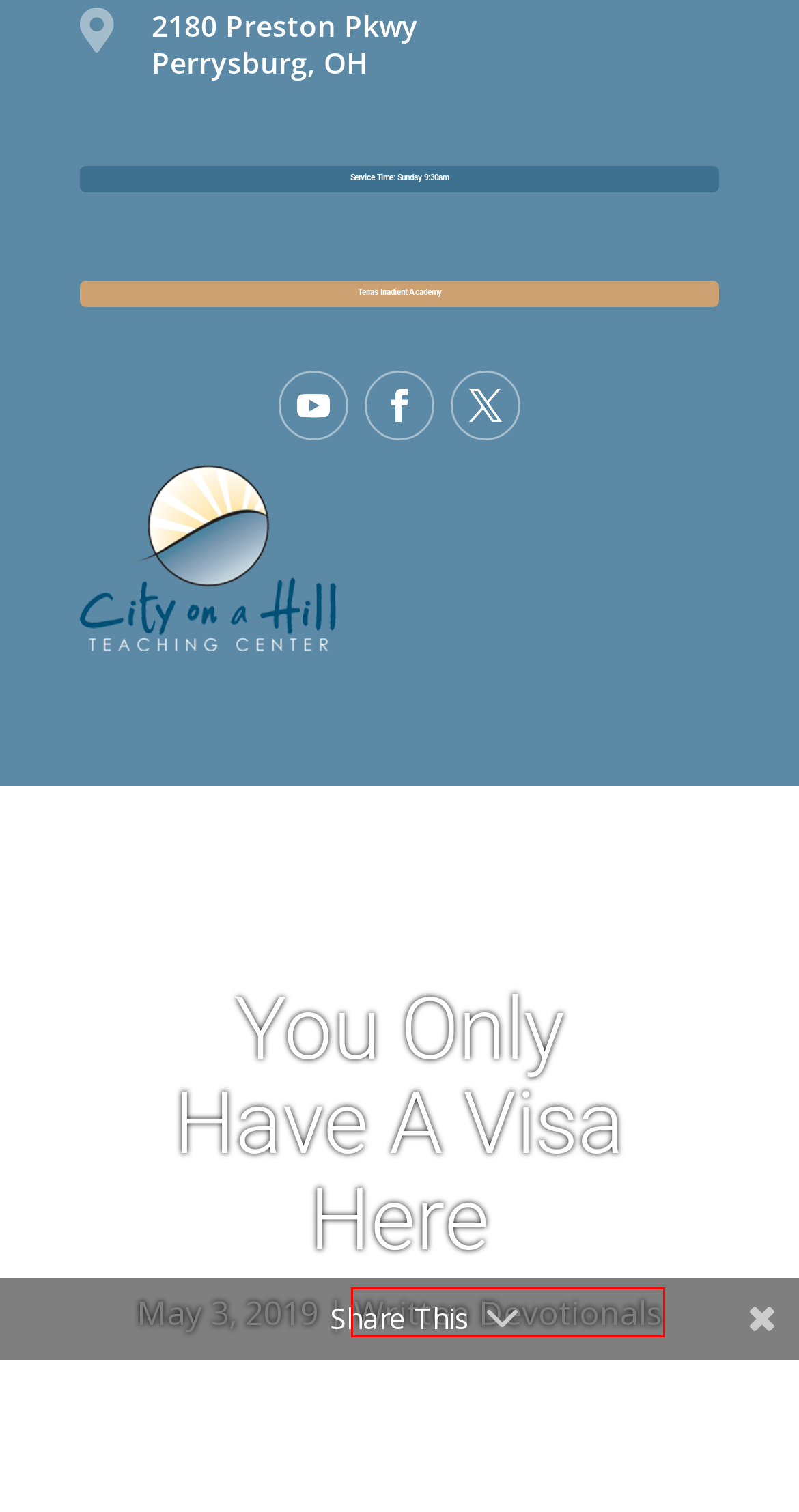You have a screenshot of a webpage, and a red bounding box highlights an element. Select the webpage description that best fits the new page after clicking the element within the bounding box. Options are:
A. The Bread and the Wine | City on a Hill Teaching Center
B. Contact | City on a Hill Teaching Center
C. Why What John Saw Matters | City on a Hill Teaching Center
D. Home | City on a Hill Teaching Center
E. Written Devotionals | City on a Hill Teaching Center
F. Audio Devotionals | City on a Hill Teaching Center
G. Service Audio | City on a Hill Teaching Center
H. J. Todd Hostetler | City on a Hill Teaching Center

E